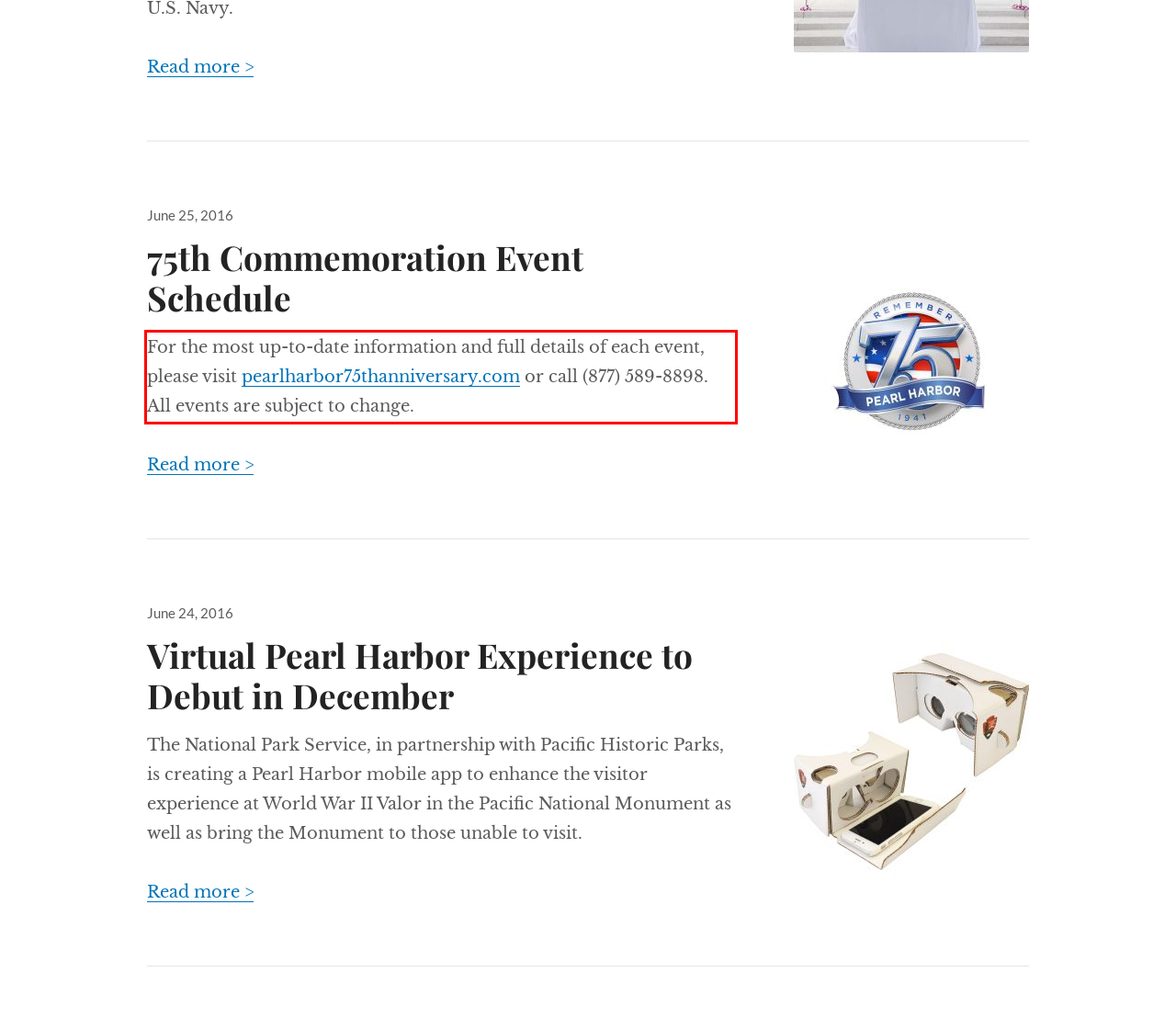You are provided with a screenshot of a webpage containing a red bounding box. Please extract the text enclosed by this red bounding box.

For the most up-to-date information and full details of each event, please visit pearlharbor75thanniversary.com or call (877) 589-8898. All events are subject to change.